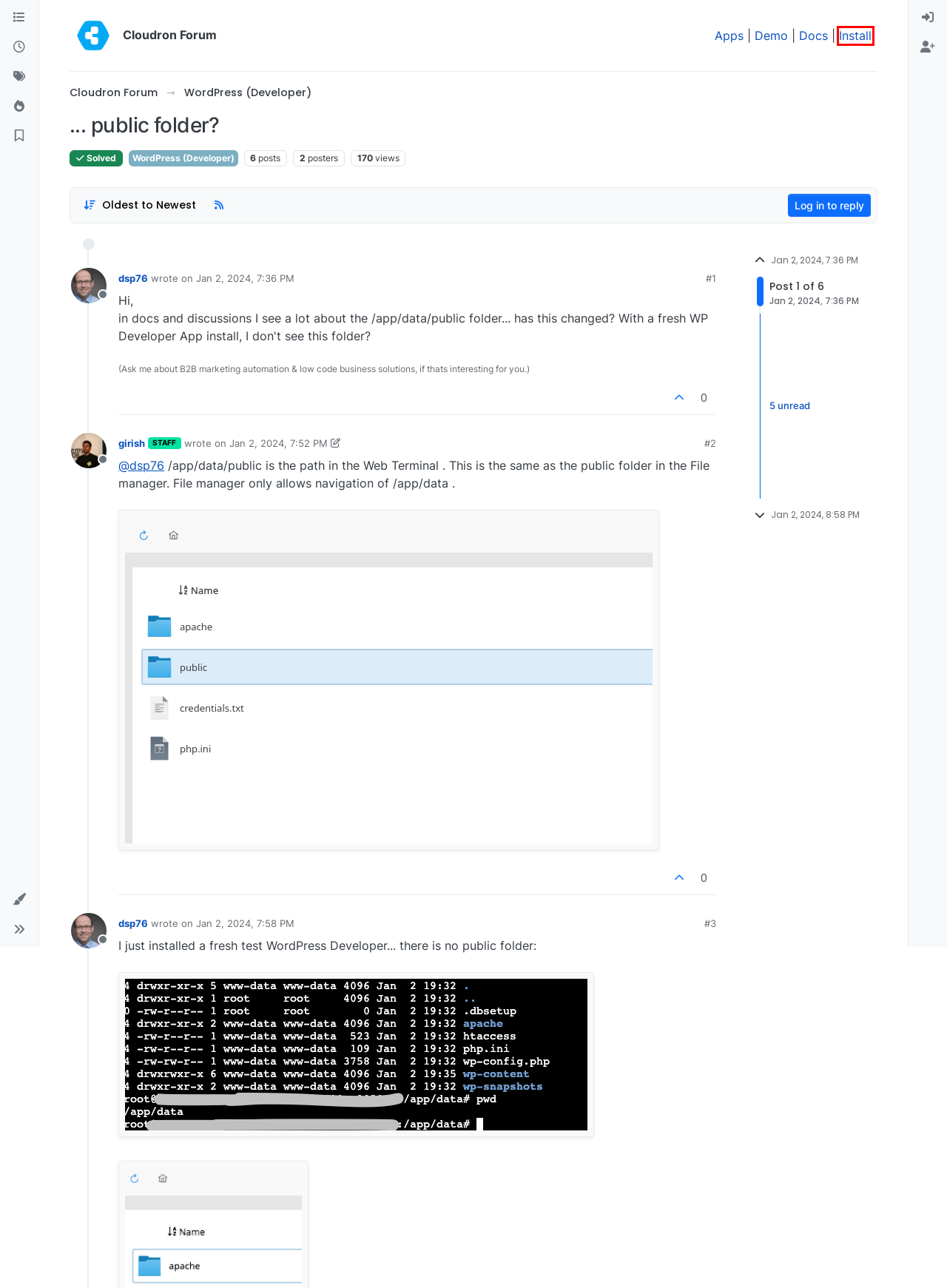You are given a screenshot of a webpage with a red rectangle bounding box. Choose the best webpage description that matches the new webpage after clicking the element in the bounding box. Here are the candidates:
A. Cloudron - Install Cloudron
B. Migrate WordPress - Cloudron Docs
C. Cloudron Dashboard
D. Cloudron Docs
E. Cloudron - App Store
F. dsp76 | Cloudron Forum
G. WordPress (Developer) | Cloudron Forum
H. Cloudron Forum | Cloudron Forum

A